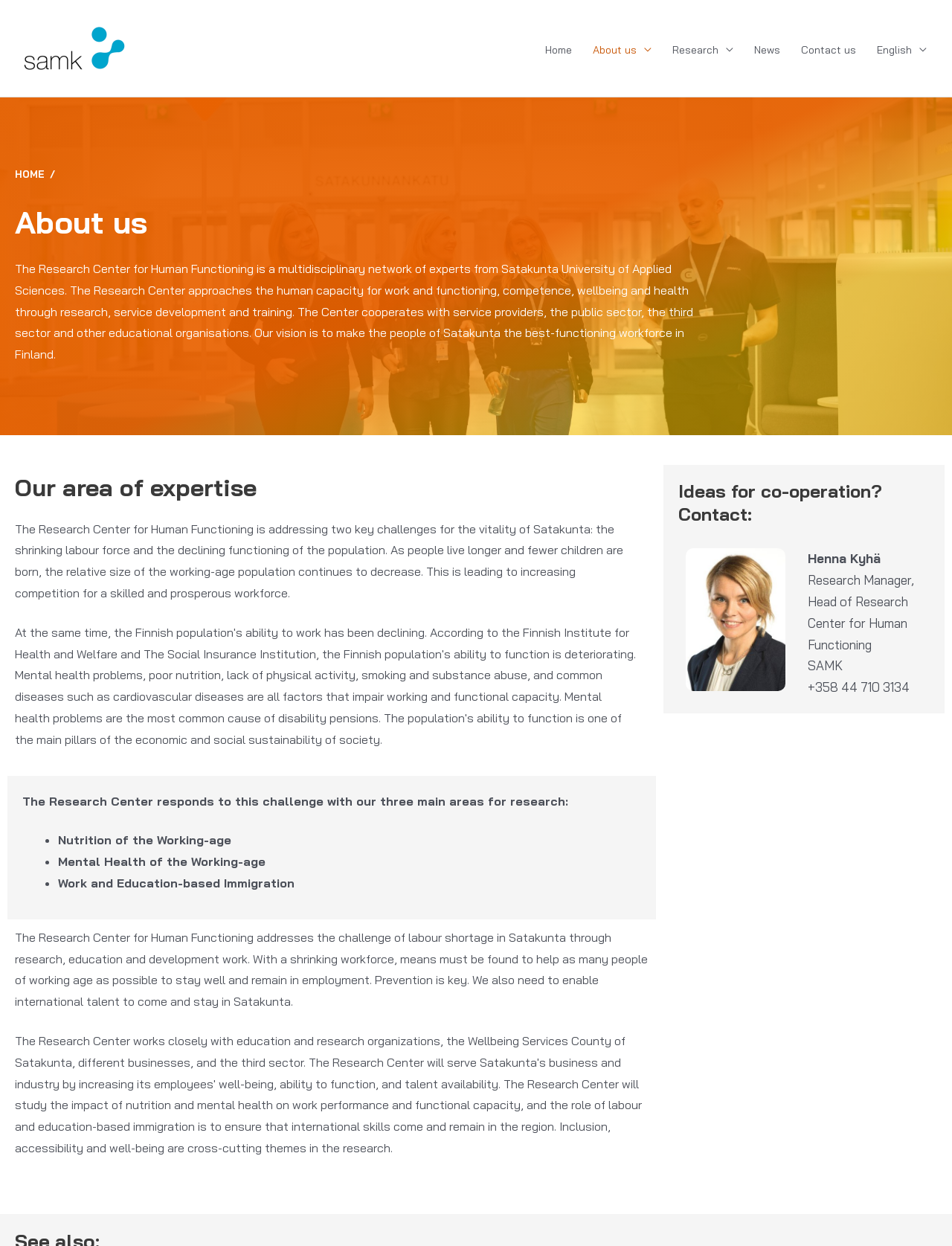Extract the bounding box coordinates for the described element: "New Diabetes Causes". The coordinates should be represented as four float numbers between 0 and 1: [left, top, right, bottom].

None